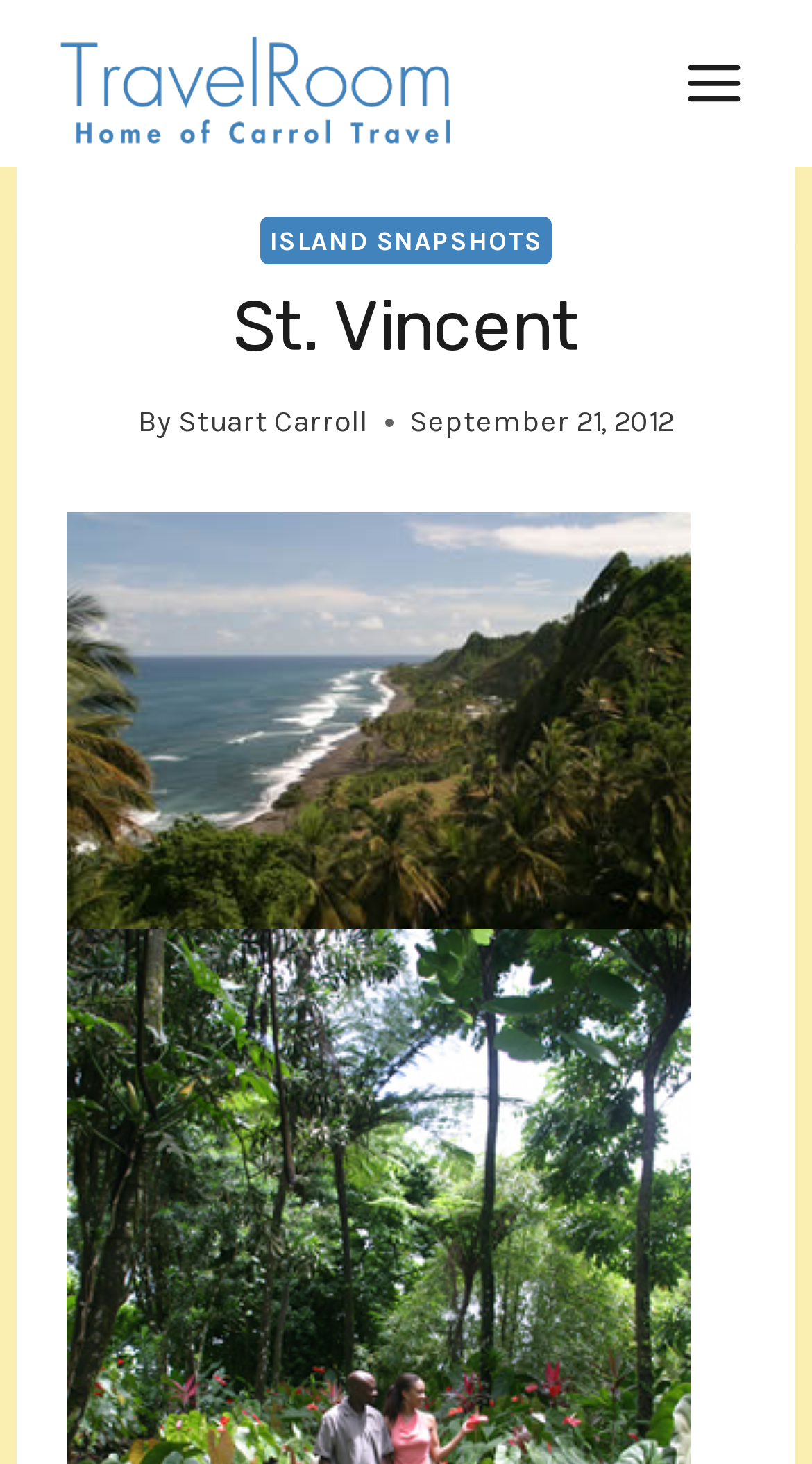Given the description "parent_node: Back to Island Snapshots…", provide the bounding box coordinates of the corresponding UI element.

[0.082, 0.351, 0.918, 0.635]